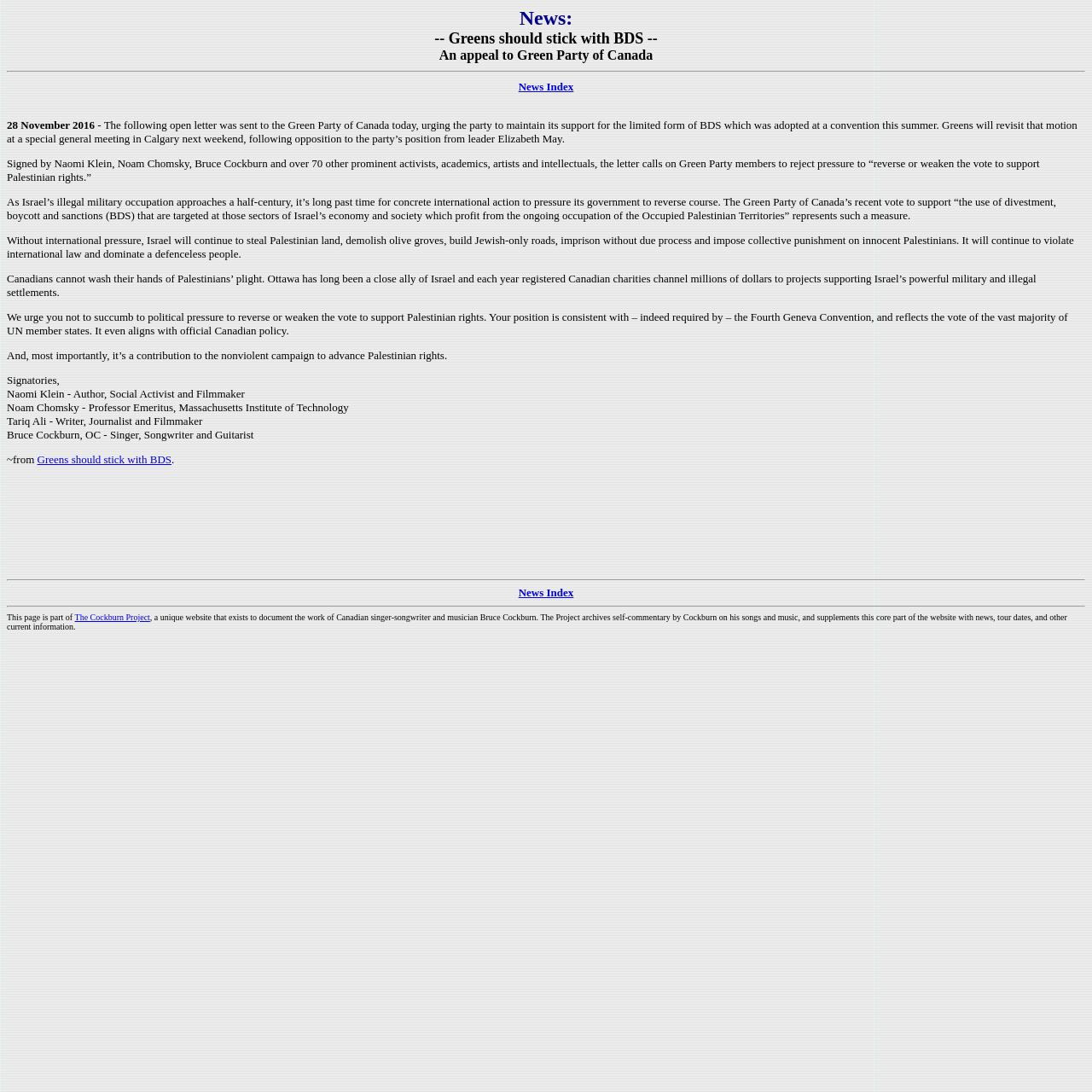Give a detailed account of the webpage.

The webpage is about Bruce Cockburn, a Canadian singer-songwriter and musician, and features a news article titled "Greens should stick with BDS - An appeal to Green Party of Canada". The article is dated November 28, 2016, and is an open letter urging the Green Party of Canada to maintain its support for the limited form of BDS (Boycott, Divestment, and Sanctions) adopted at a convention that summer.

At the top of the page, there is a title "News:" followed by the title of the article. Below the title, there is a horizontal separator line. The article text is divided into several paragraphs, with the first paragraph explaining the purpose of the open letter. The letter is signed by over 70 prominent activists, academics, artists, and intellectuals, including Naomi Klein, Noam Chomsky, and Bruce Cockburn.

The article text occupies most of the page, with the paragraphs arranged vertically from top to bottom. The text discusses the importance of international pressure on Israel to reverse its occupation of Palestinian territories and the role of the Green Party of Canada in supporting Palestinian rights.

At the bottom of the page, there are three horizontal separator lines, with a "News Index" link in between the first and second separator lines. Below the third separator line, there is a brief description of "The Cockburn Project", a website that documents Bruce Cockburn's work, including his songs, music, news, and tour dates.